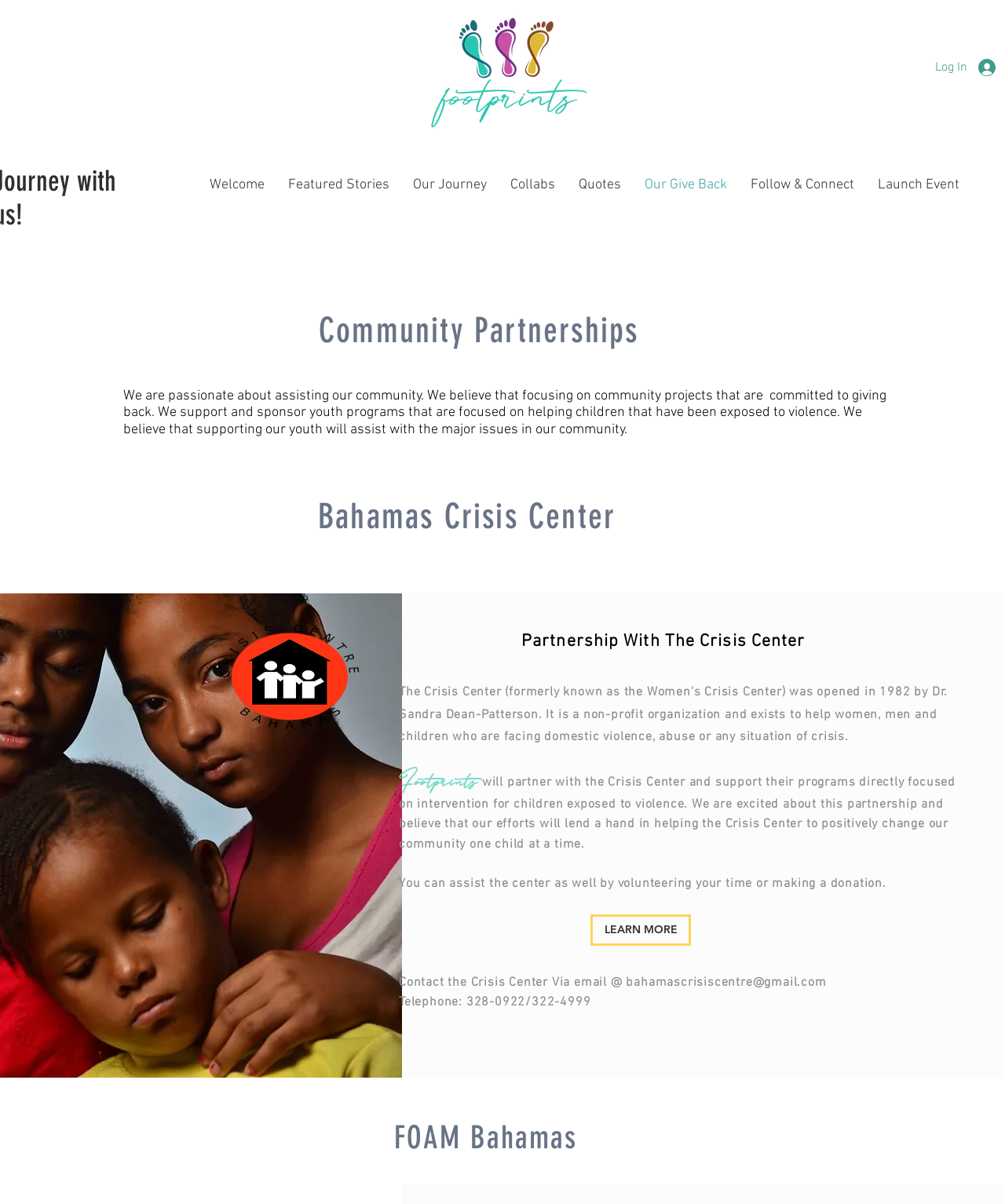Provide the bounding box coordinates of the UI element this sentence describes: "Collabs".

[0.496, 0.136, 0.564, 0.171]